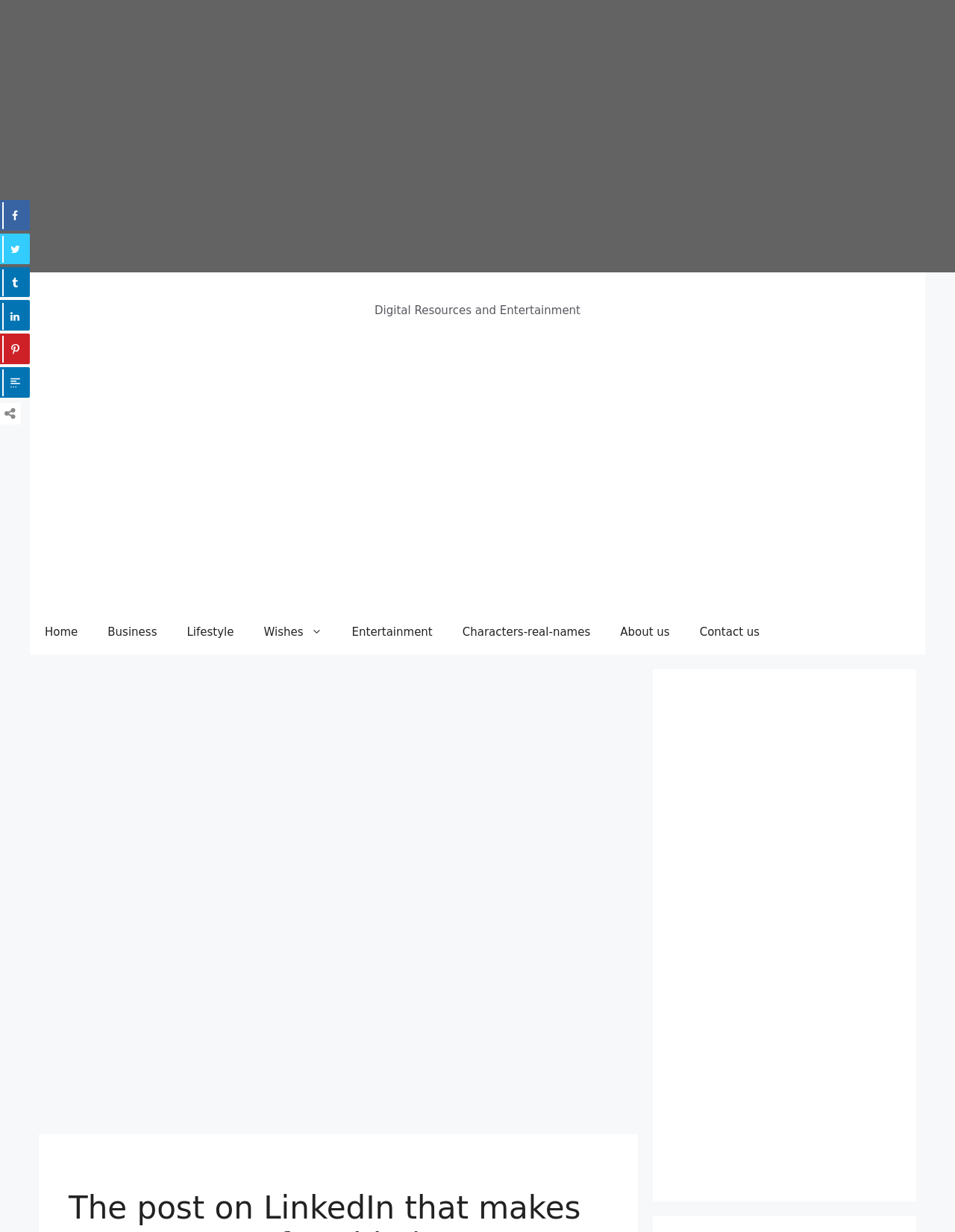Find the bounding box coordinates of the element you need to click on to perform this action: 'Contact us through the contact page'. The coordinates should be represented by four float values between 0 and 1, in the format [left, top, right, bottom].

[0.717, 0.495, 0.811, 0.531]